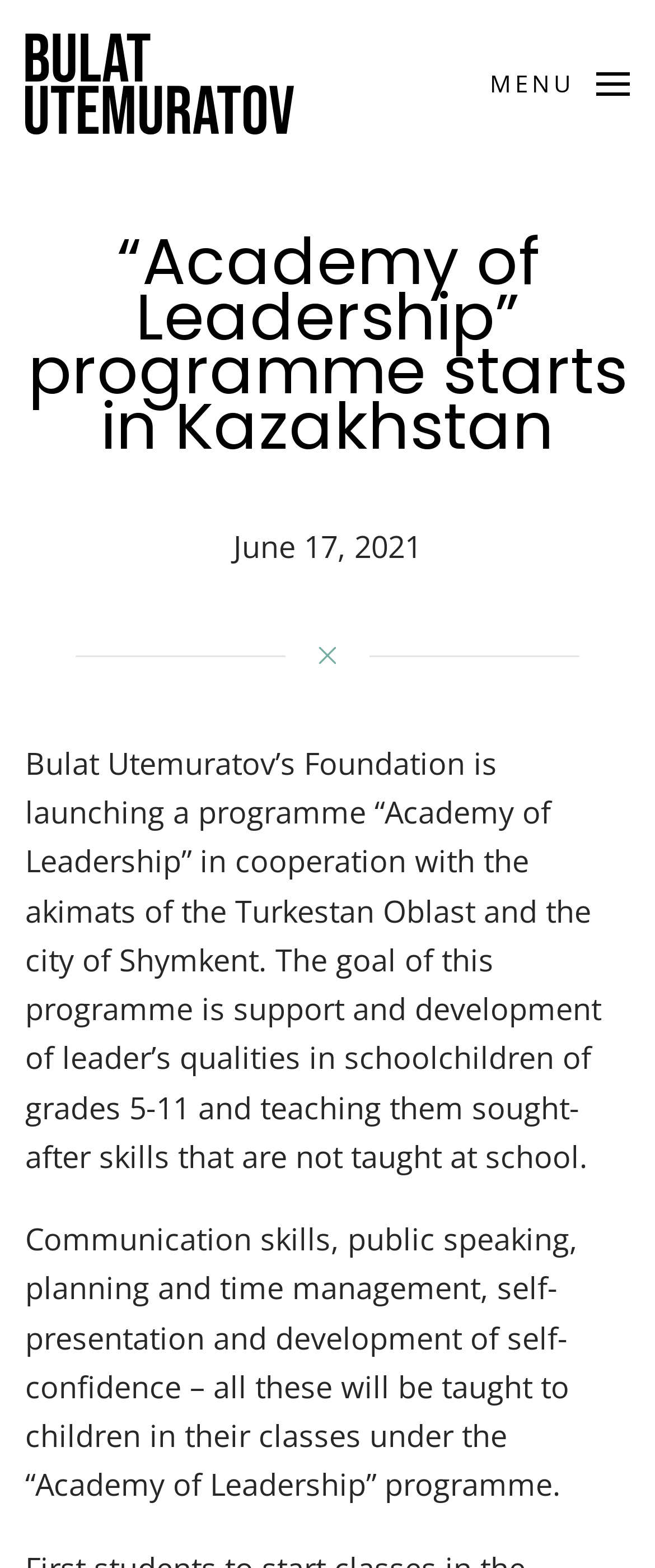By analyzing the image, answer the following question with a detailed response: What is the name of the foundation launching the programme?

From the StaticText element, we can see that the text 'Bulat Utemuratov’s Foundation is launching a programme “Academy of Leadership”...' which indicates that the foundation launching the programme is Bulat Utemuratov’s Foundation.